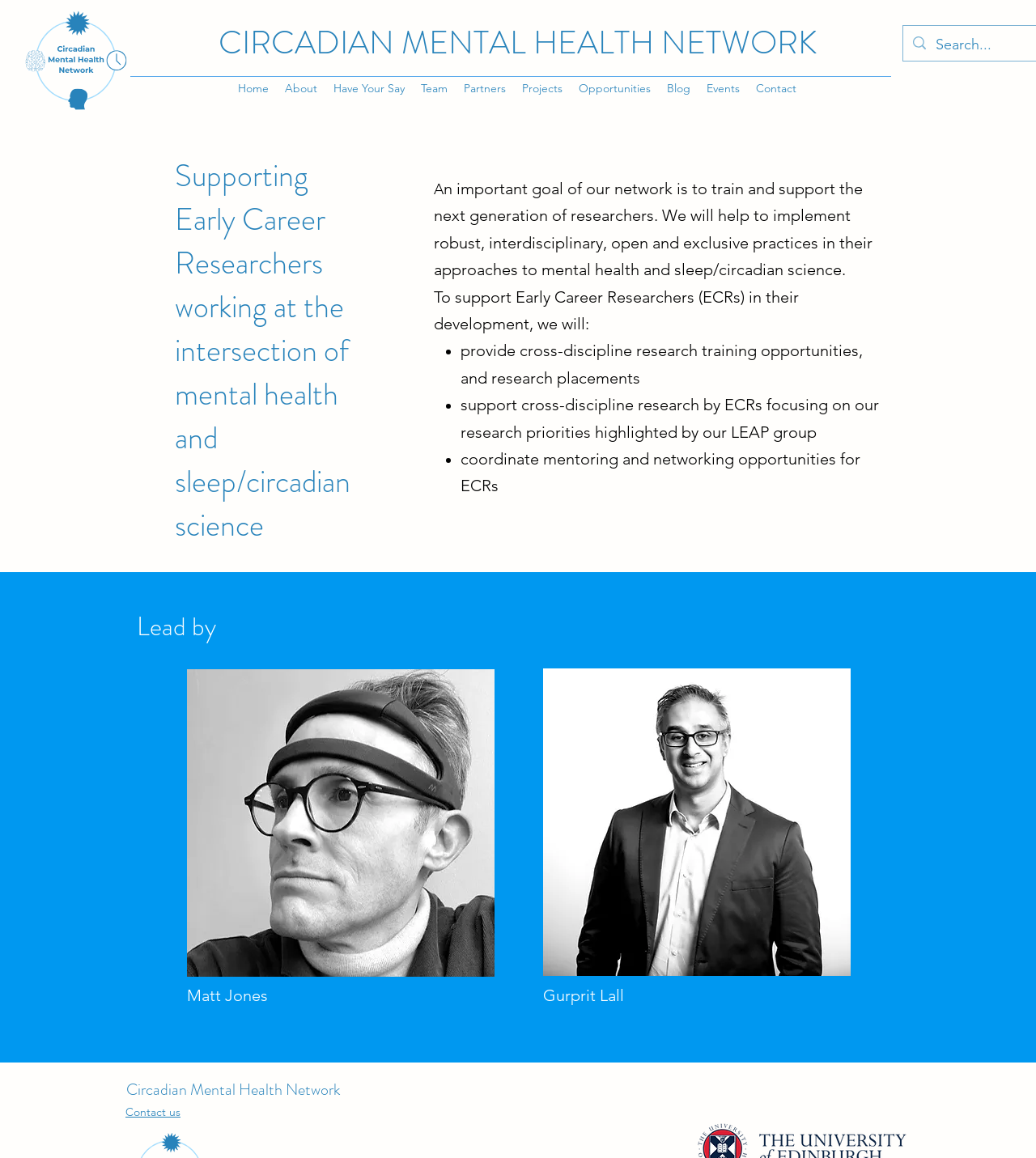What is the last section of the webpage?
Refer to the image and give a detailed response to the question.

The last section of the webpage is the static text element 'Circadian Mental Health Network' followed by a link 'Contact us'. This section is located at the bottom of the webpage.